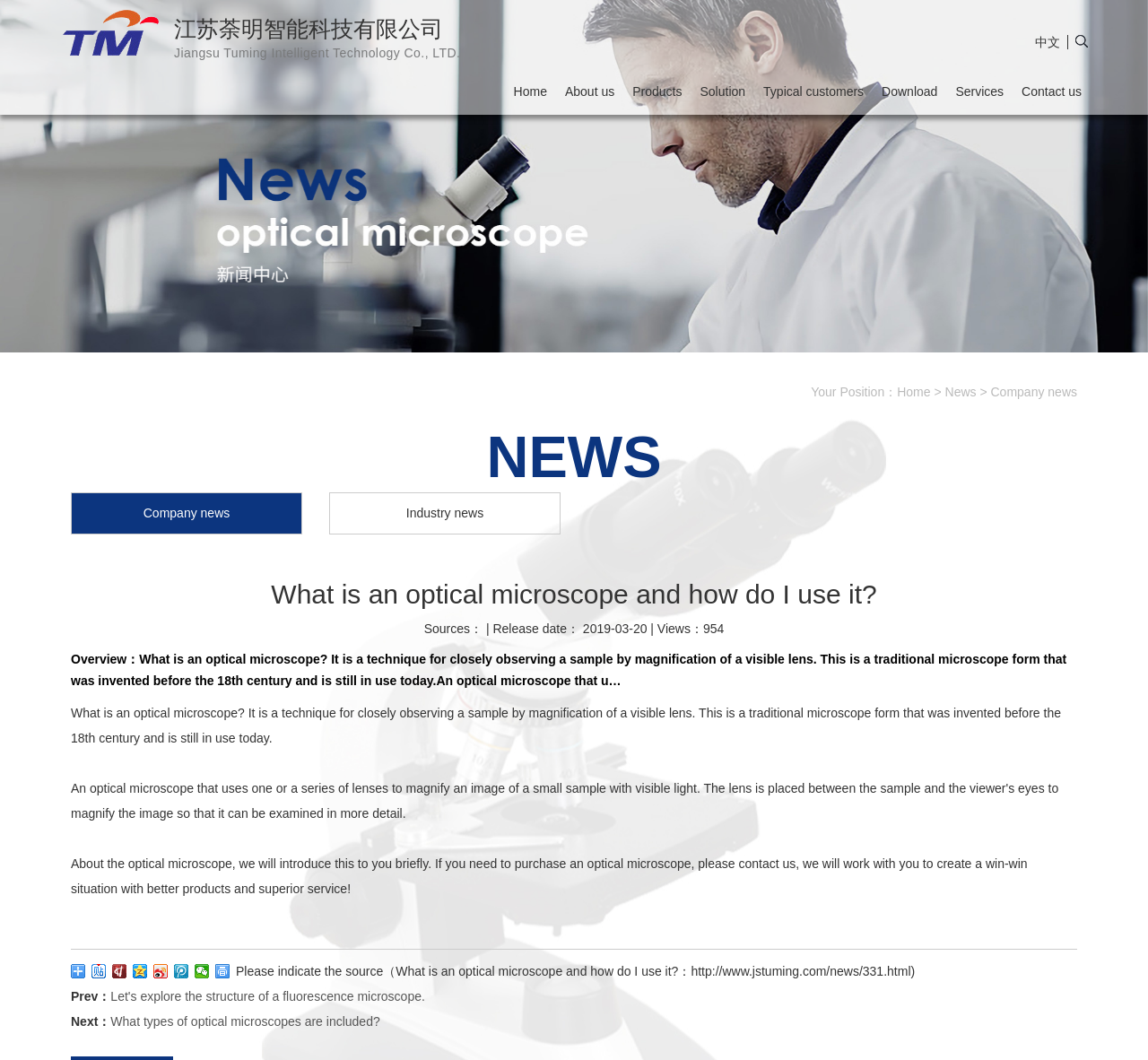Please determine the bounding box coordinates for the element that should be clicked to follow these instructions: "Read next article".

[0.096, 0.957, 0.331, 0.971]